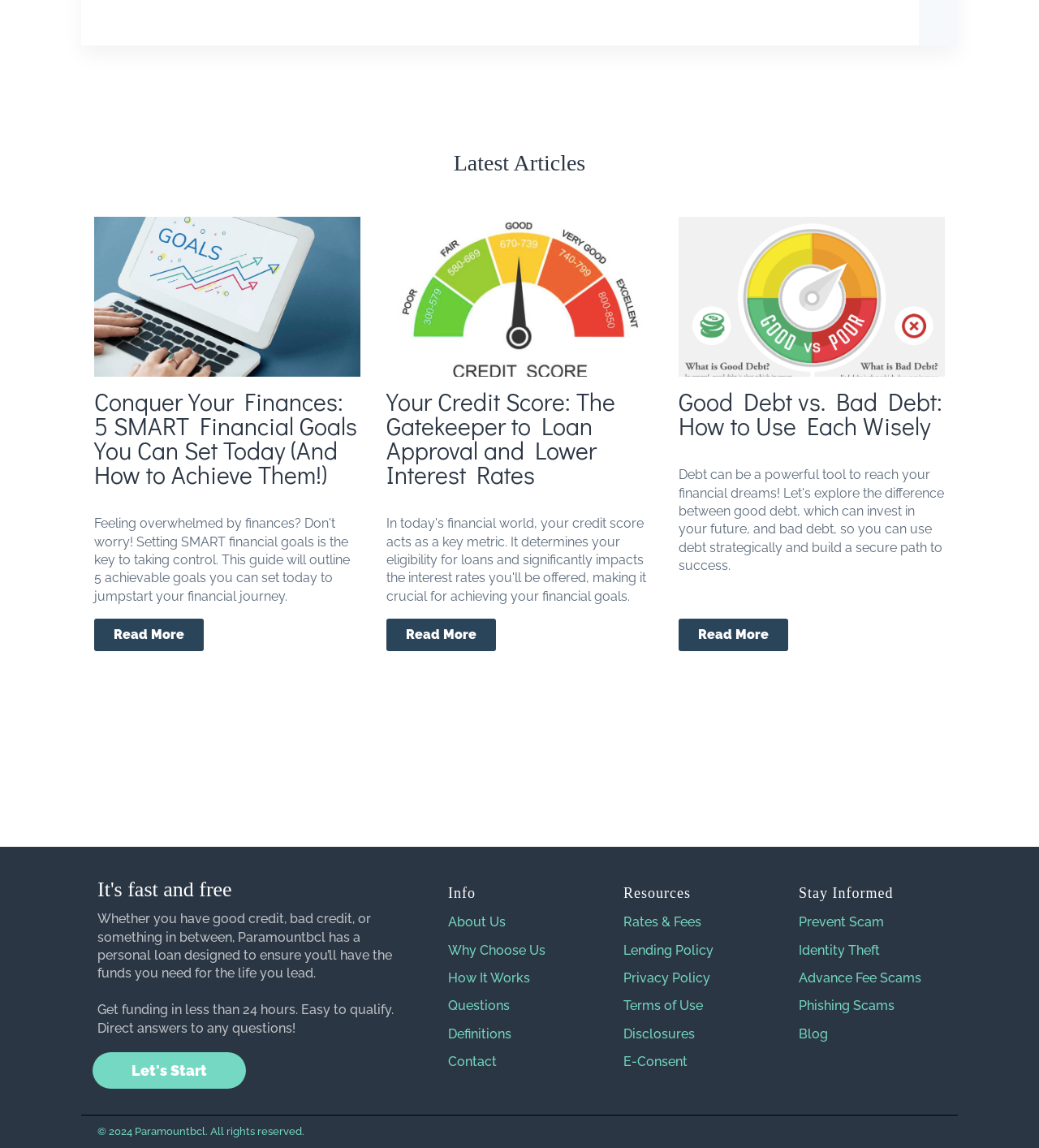Determine the bounding box coordinates of the clickable area required to perform the following instruction: "Check the lending policy". The coordinates should be represented as four float numbers between 0 and 1: [left, top, right, bottom].

[0.6, 0.82, 0.687, 0.836]